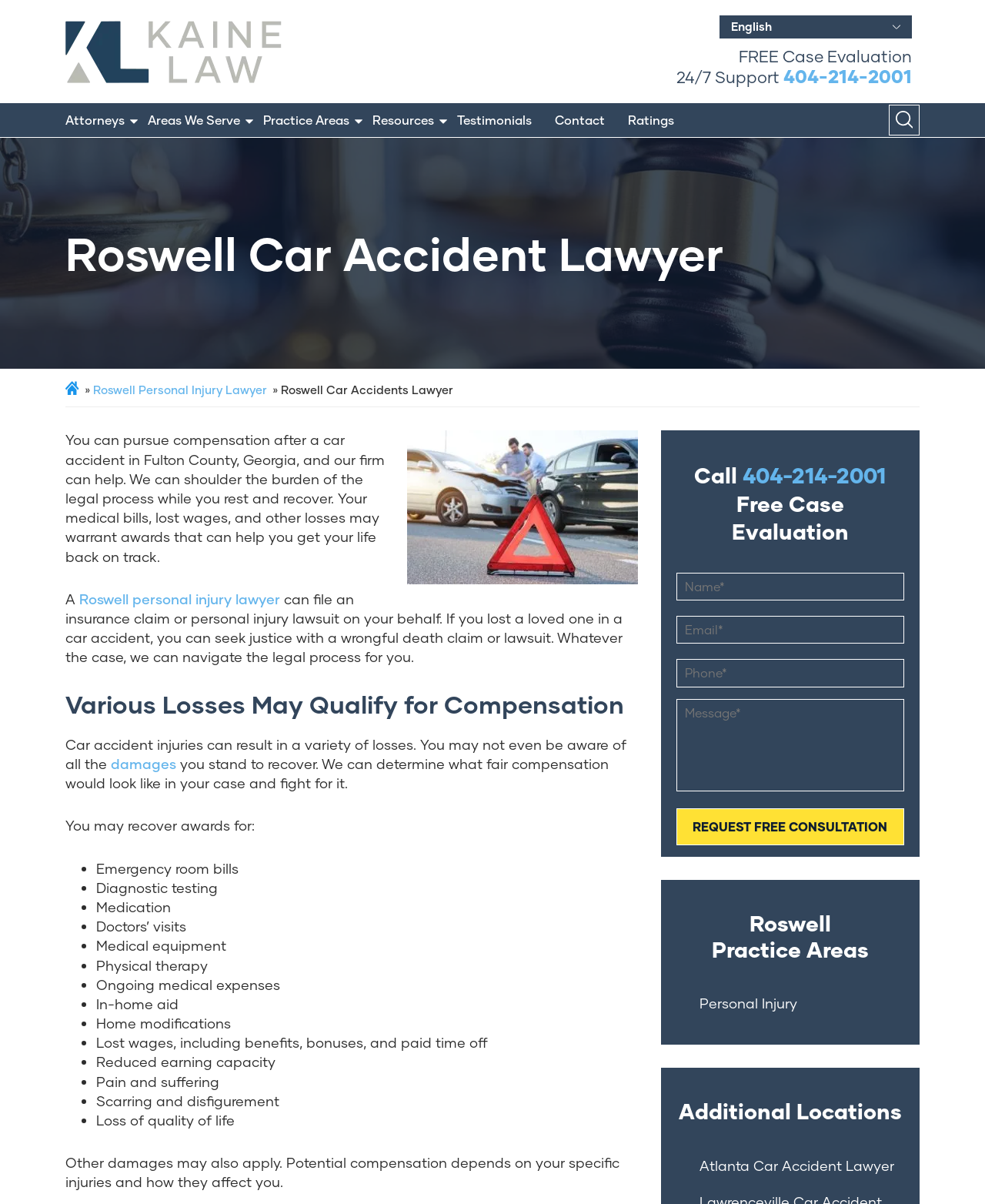Please find the bounding box coordinates of the element that must be clicked to perform the given instruction: "Click the 'Attorneys' link". The coordinates should be four float numbers from 0 to 1, i.e., [left, top, right, bottom].

[0.066, 0.095, 0.127, 0.105]